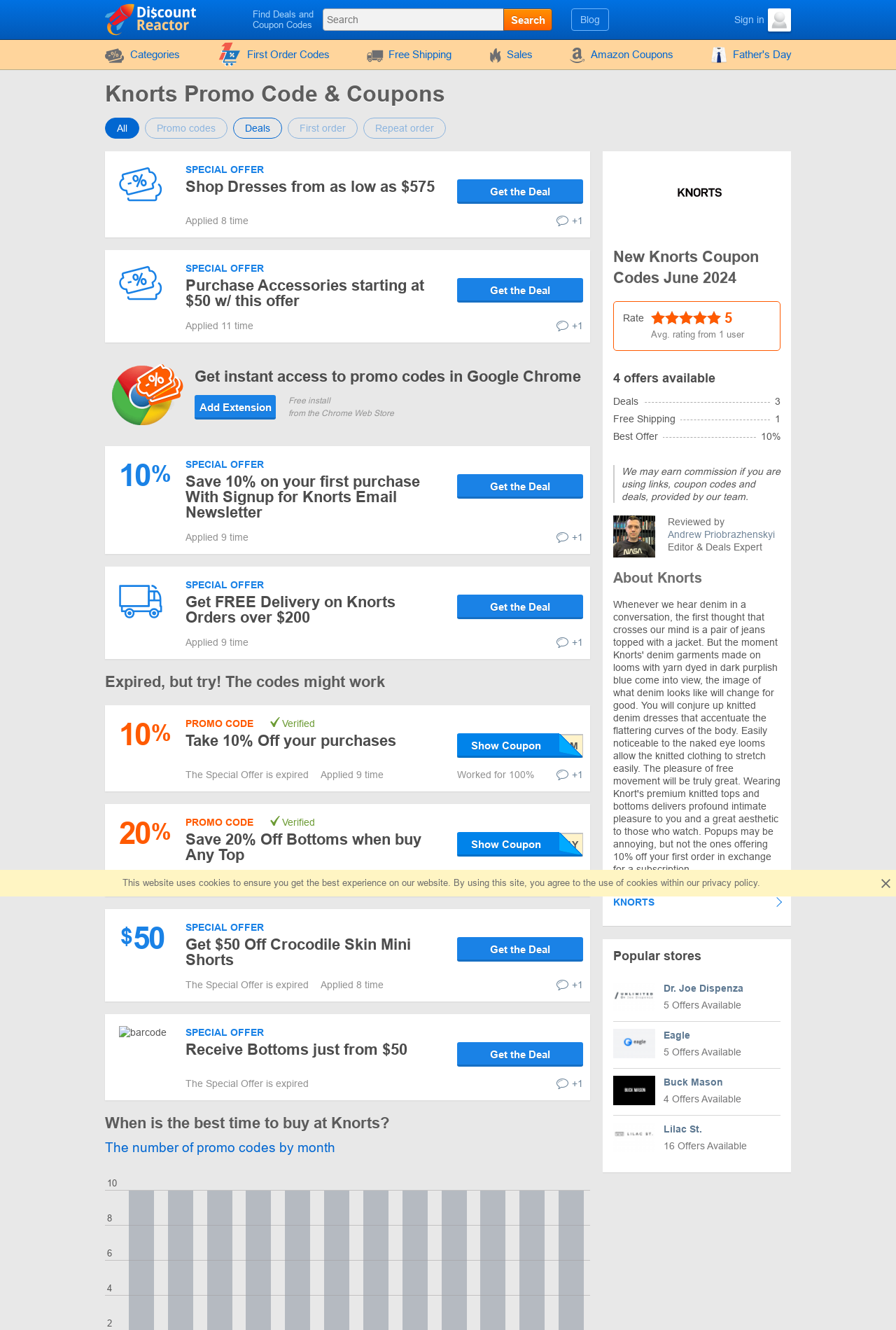Describe all visible elements and their arrangement on the webpage.

This webpage is about Knorts promo codes, offering discounts and promotions for June 2024. At the top, there is a search bar with a "Search" button, accompanied by links to "DiscountReactor", "Blog", and "Sign in Avatar" with an avatar image. Below this, there are several categories listed, including "First Order Codes", "Free Shipping", "Sales", and "Amazon Coupons", each with an icon.

The main content of the page is divided into sections, each featuring a promo code or deal. There are four sections, each with a heading, a description, and a "Get the Deal" button. The first section offers a special deal on dresses, the second on accessories, the third on a first purchase, and the fourth on free delivery. Each section also displays the number of times the deal has been applied and a "+1" button.

On the right side of the page, there is a section promoting a Chrome extension for instant access to promo codes. Below this, there are several expired promo codes, each with a description, a "Show Coupon" button, and information on how many times the code was applied.

Throughout the page, there are various images, including a barcode, a dog, a gift, and an avatar. The overall layout is organized, with clear headings and concise text, making it easy to navigate and find relevant information.